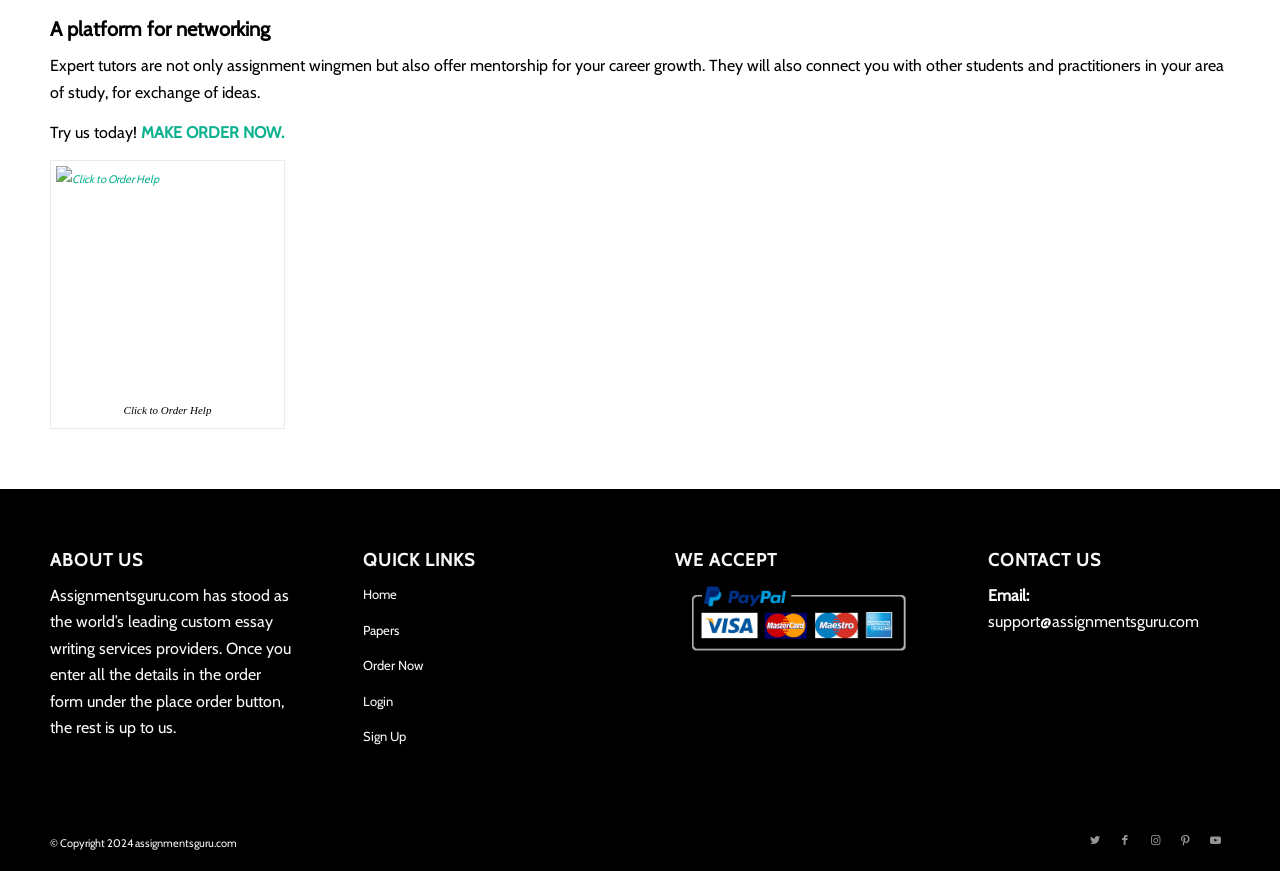What social media platforms does this website have a presence on?
From the details in the image, provide a complete and detailed answer to the question.

The links 'Link to Twitter', 'Link to Facebook', 'Link to Instagram', 'Link to Pinterest', and 'Link to Youtube' suggest that this website has a presence on these five social media platforms.